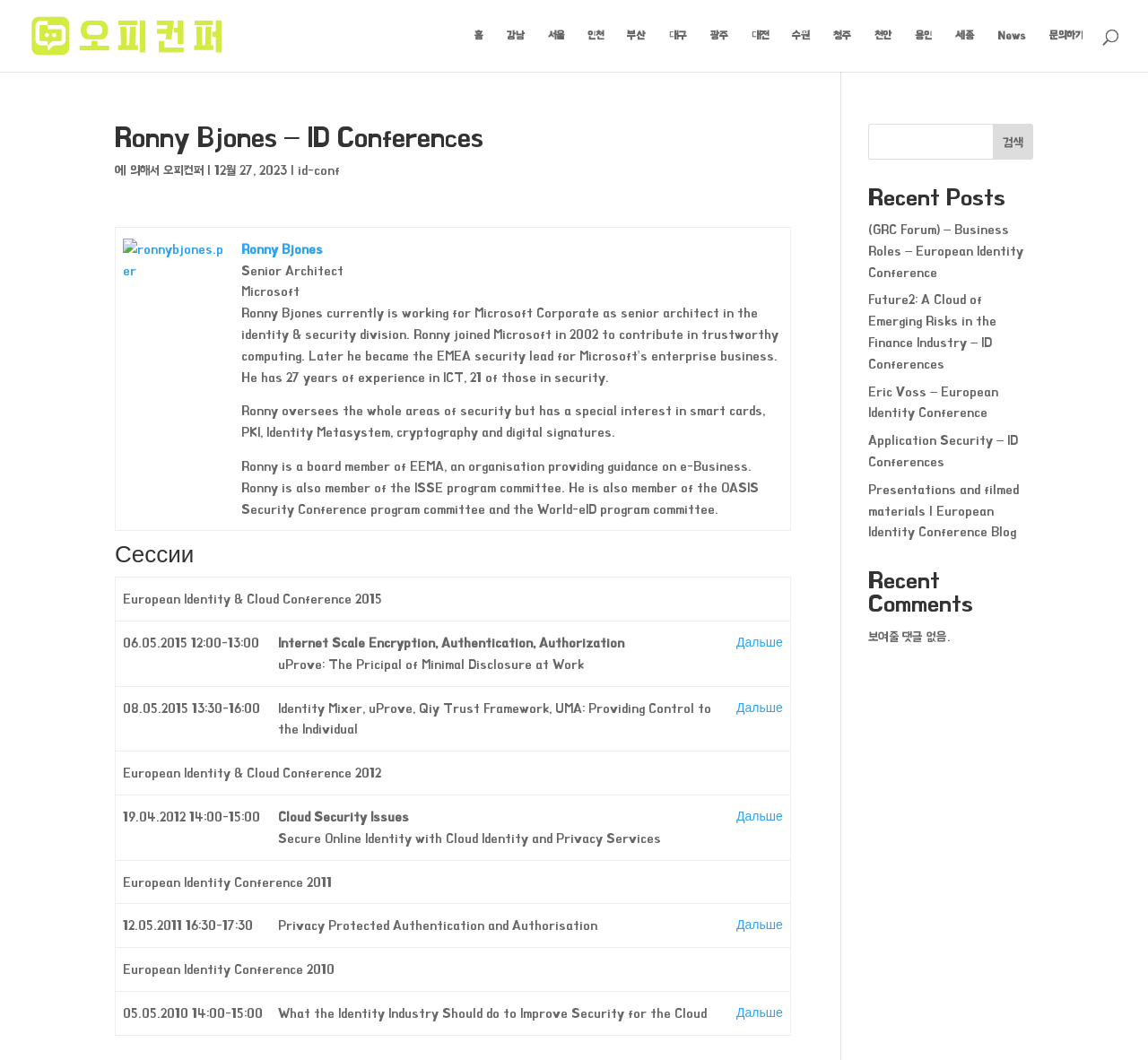Please identify the bounding box coordinates of the clickable area that will allow you to execute the instruction: "read the 'Recent Posts'".

[0.756, 0.176, 0.9, 0.206]